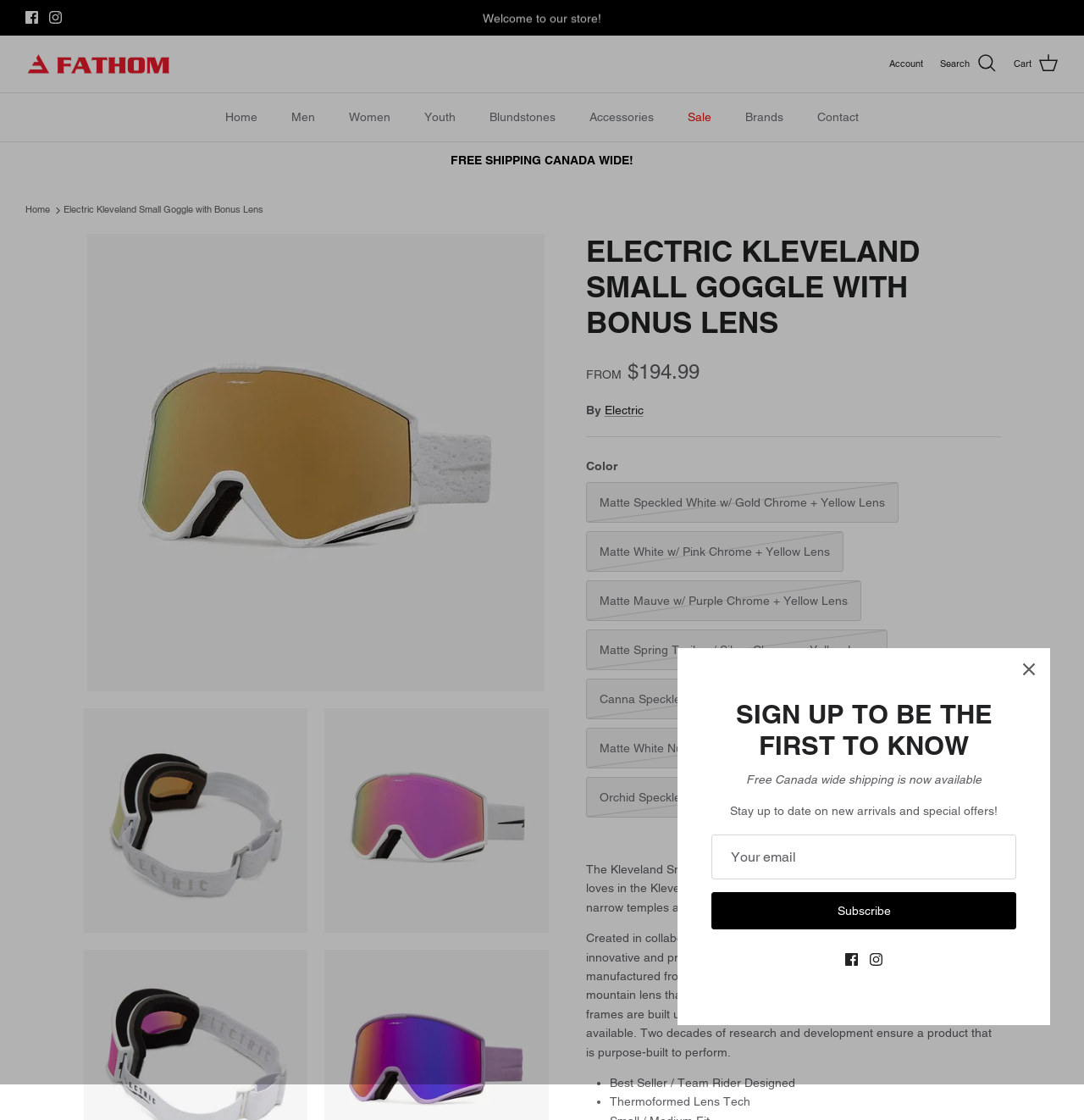Can you specify the bounding box coordinates of the area that needs to be clicked to fulfill the following instruction: "Click the 'Cart' link"?

[0.935, 0.047, 0.977, 0.067]